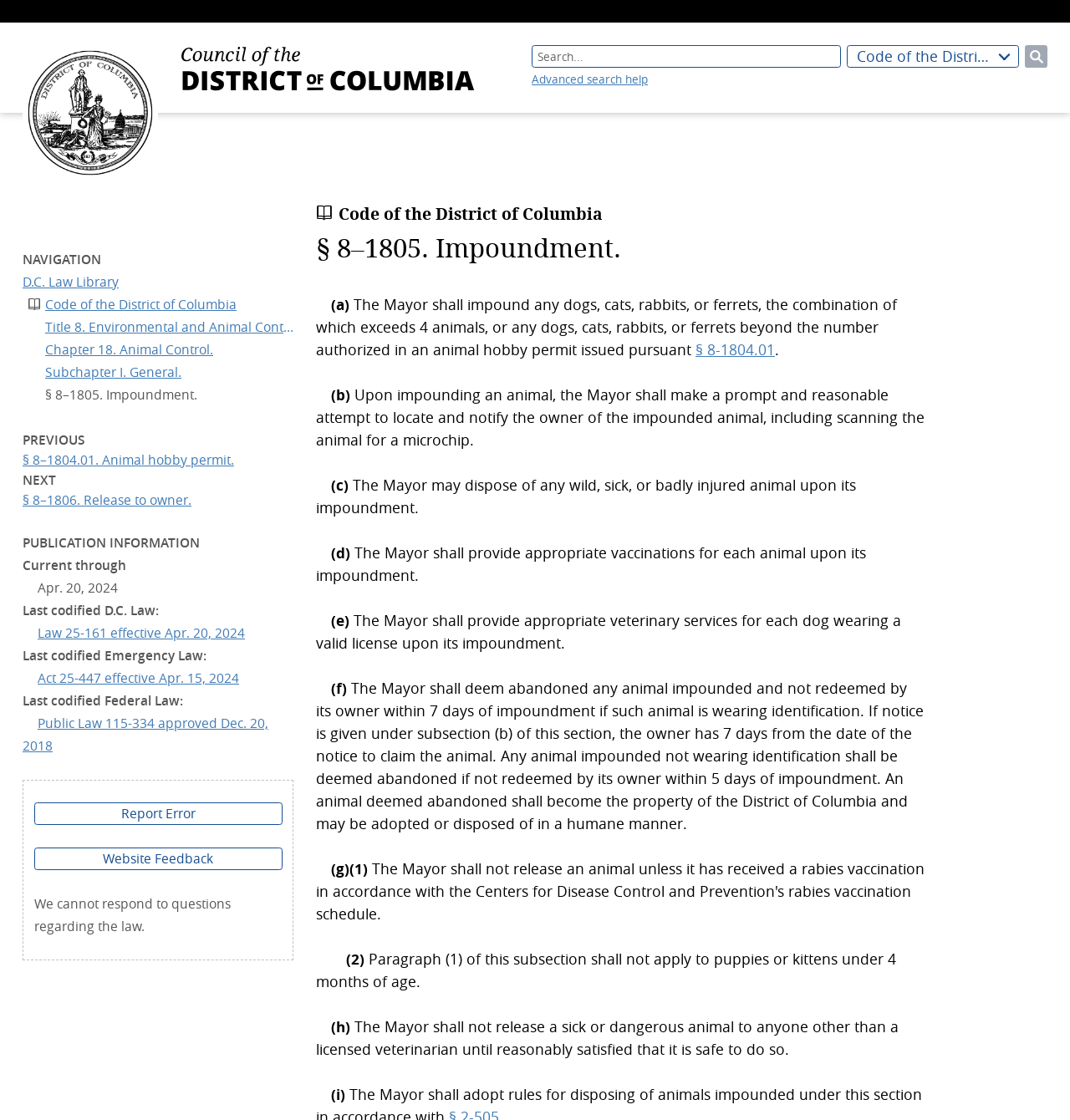What is the purpose of the 'Report Error' button?
Carefully examine the image and provide a detailed answer to the question.

The 'Report Error' button is located at the bottom of the webpage, and its purpose is to allow users to report any errors they find on the webpage.